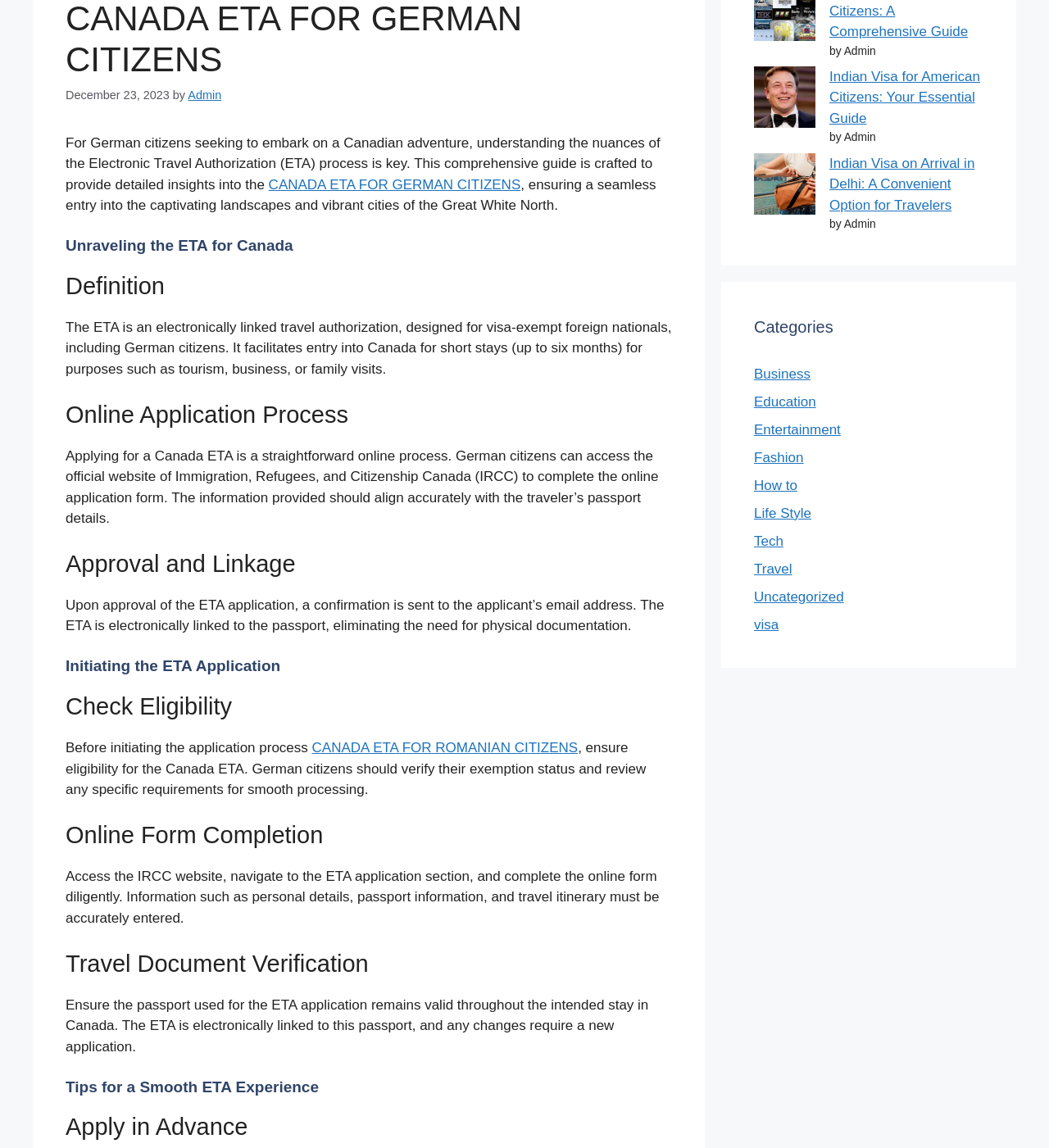Locate the bounding box of the UI element based on this description: "Fashion". Provide four float numbers between 0 and 1 as [left, top, right, bottom].

[0.719, 0.392, 0.766, 0.405]